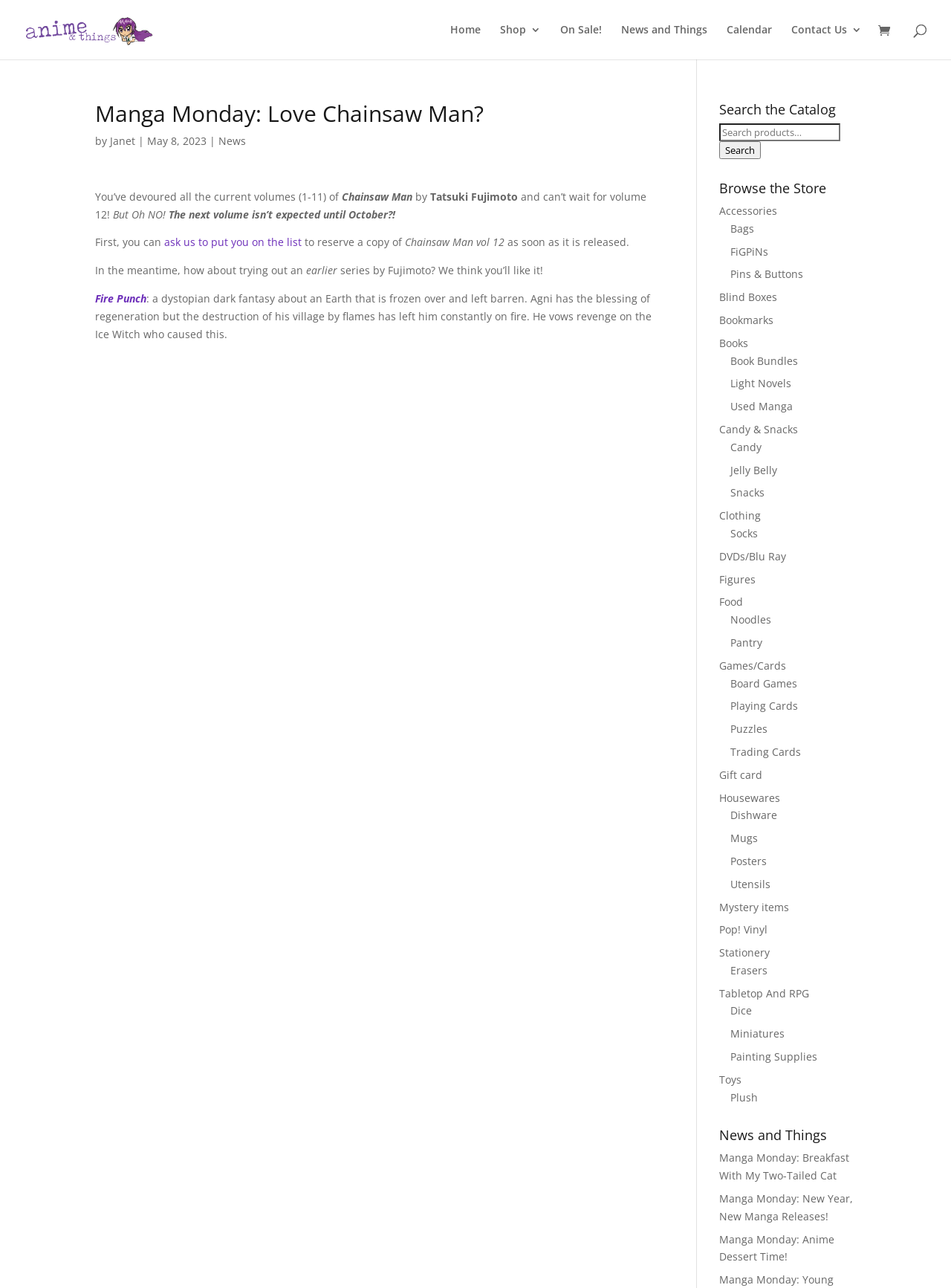Show the bounding box coordinates for the HTML element as described: "Blind Boxes".

[0.756, 0.225, 0.817, 0.236]